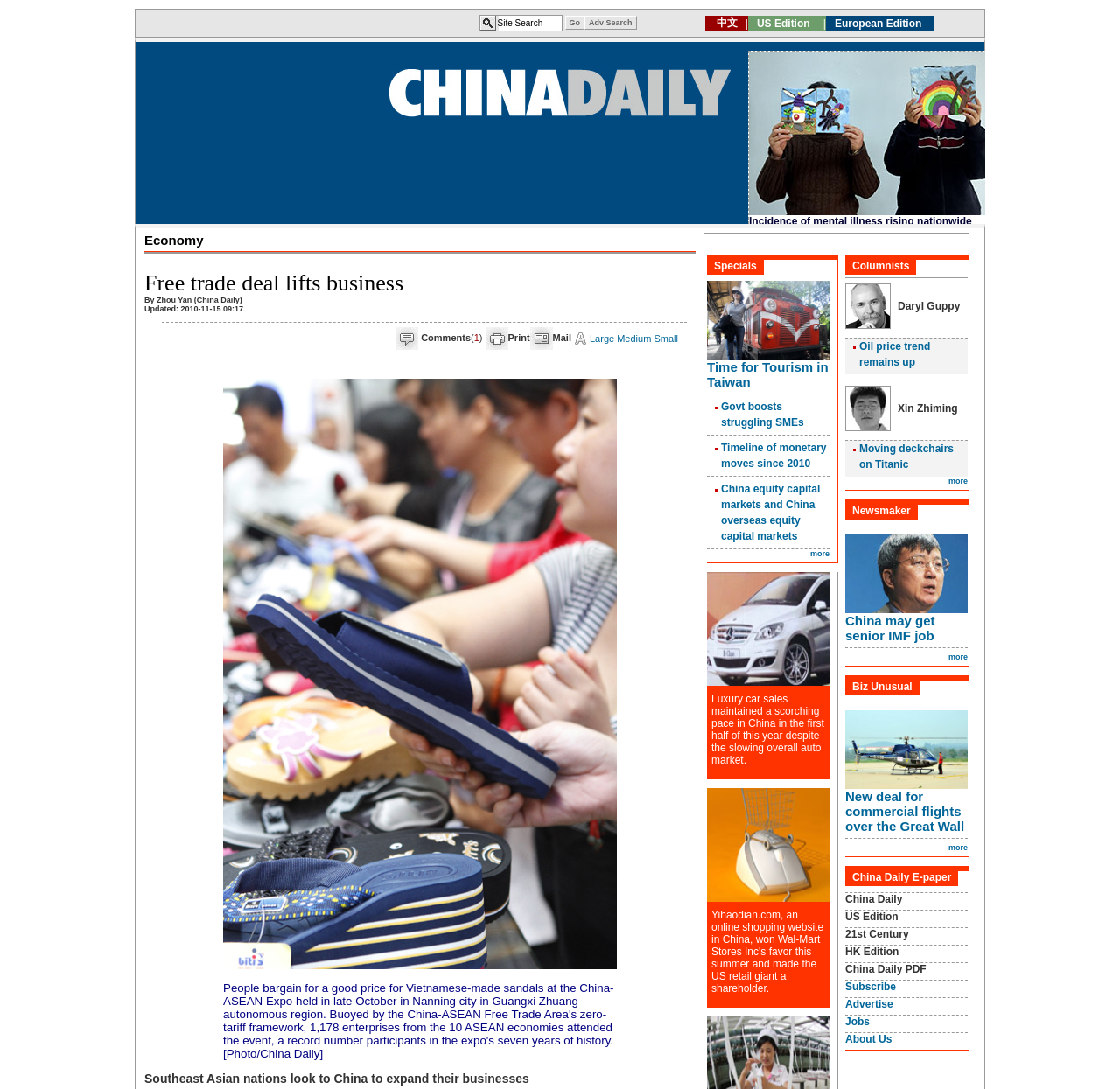Show the bounding box coordinates for the HTML element as described: "Comments(1)".

[0.376, 0.305, 0.431, 0.315]